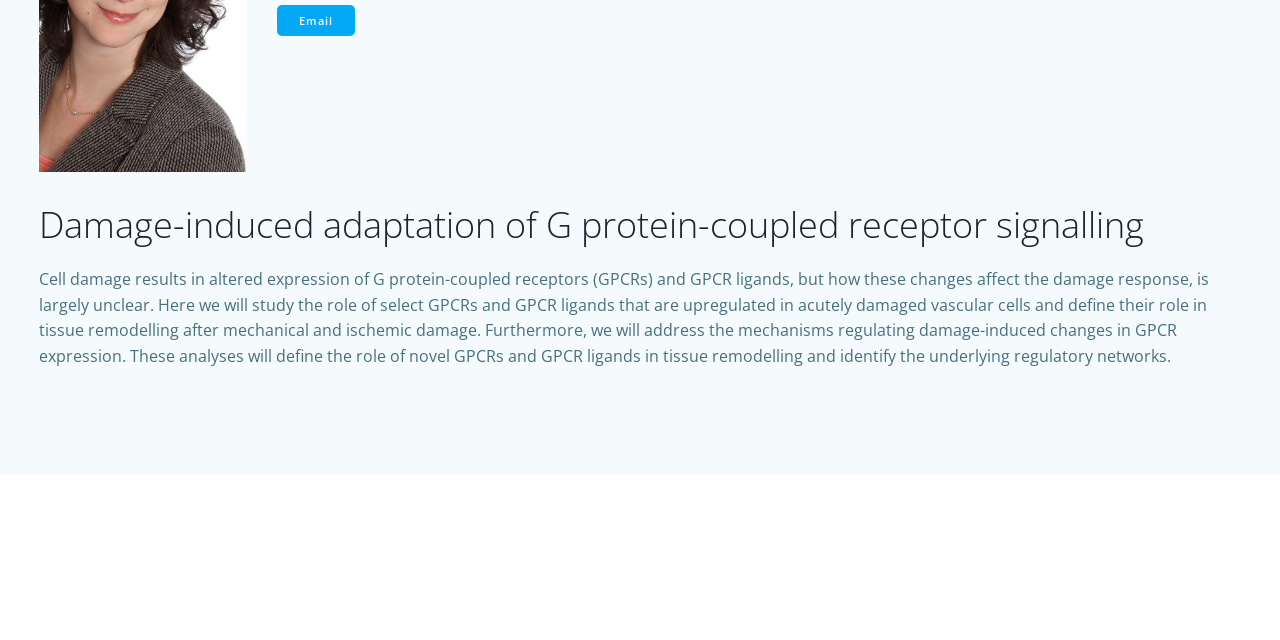Give the bounding box coordinates for this UI element: "Email". The coordinates should be four float numbers between 0 and 1, arranged as [left, top, right, bottom].

[0.216, 0.007, 0.277, 0.056]